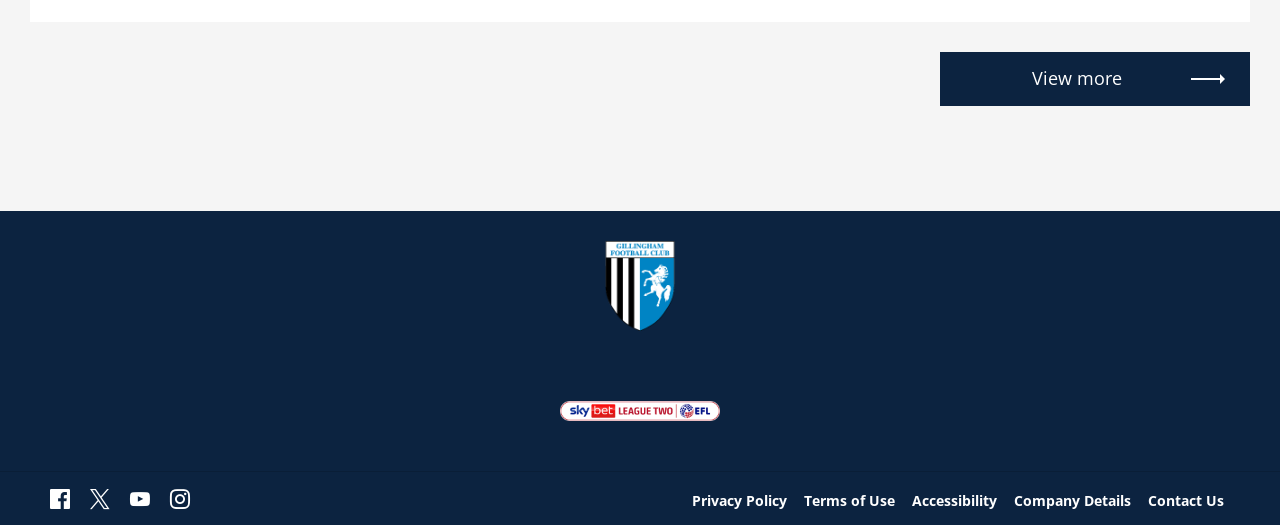Determine the bounding box coordinates of the target area to click to execute the following instruction: "Go to home."

[0.0, 0.458, 1.0, 0.63]